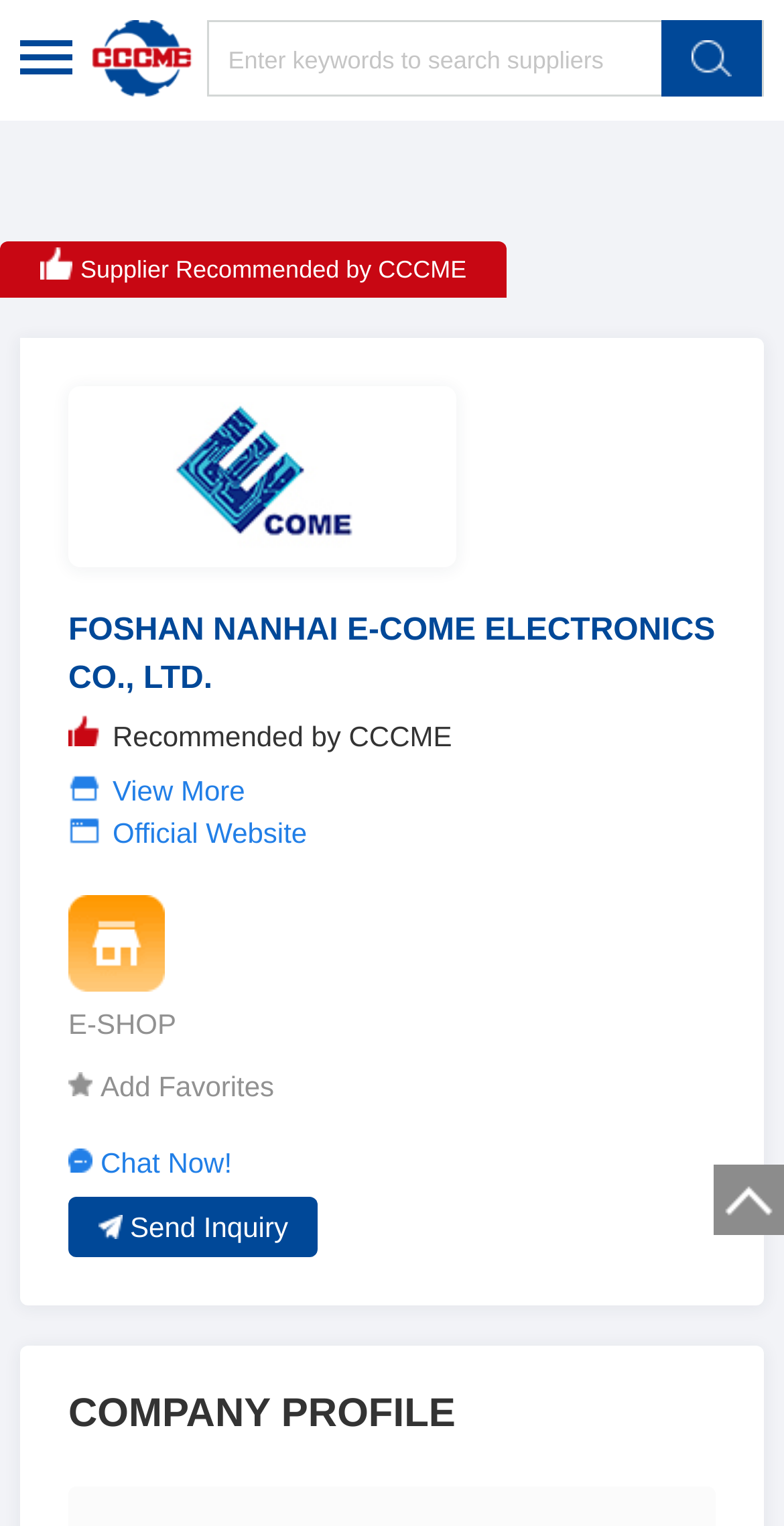What is the name of the company that can be contacted via 'Chat Now!'?
Please answer the question with as much detail and depth as you can.

The 'Chat Now!' button is associated with the company 'E-SHOP', which is also linked to an 'Official Website' and has an 'Add Favorites' option.